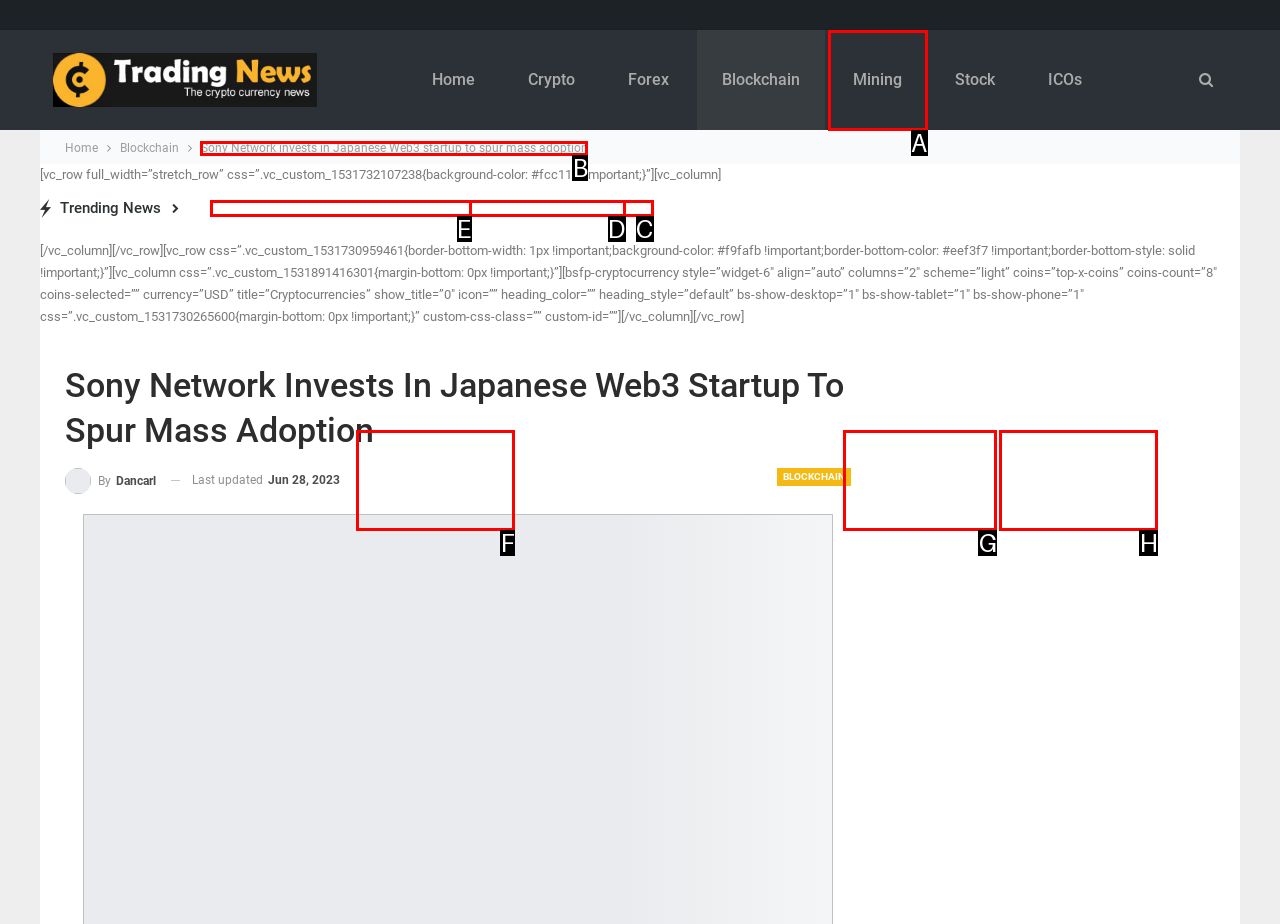Identify which HTML element should be clicked to fulfill this instruction: Read the article 'Sony Network invests in Japanese Web3 startup to spur mass adoption' Reply with the correct option's letter.

B